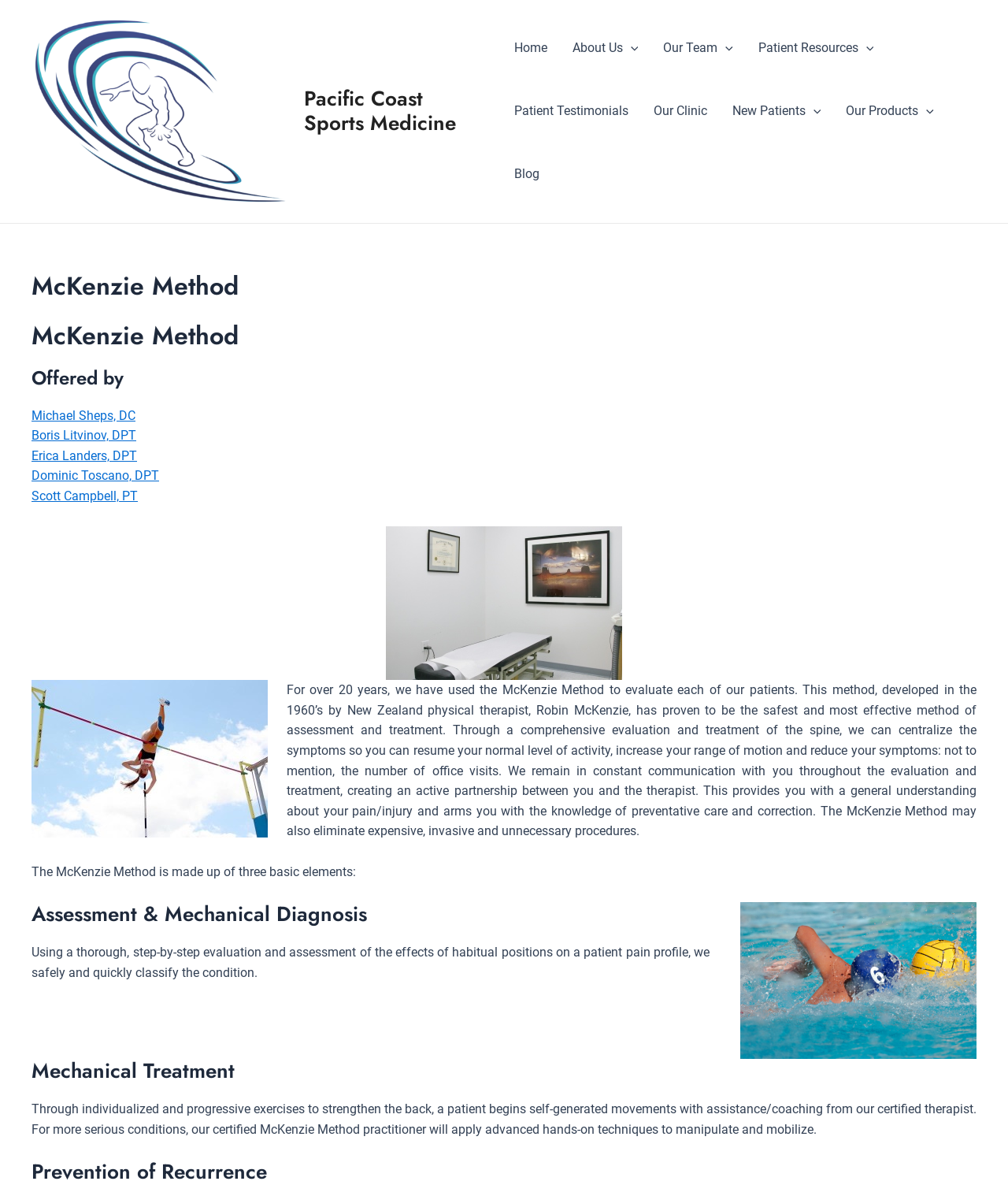Determine the bounding box coordinates of the clickable element to complete this instruction: "Click on New Patients Menu Toggle". Provide the coordinates in the format of four float numbers between 0 and 1, [left, top, right, bottom].

[0.714, 0.067, 0.827, 0.119]